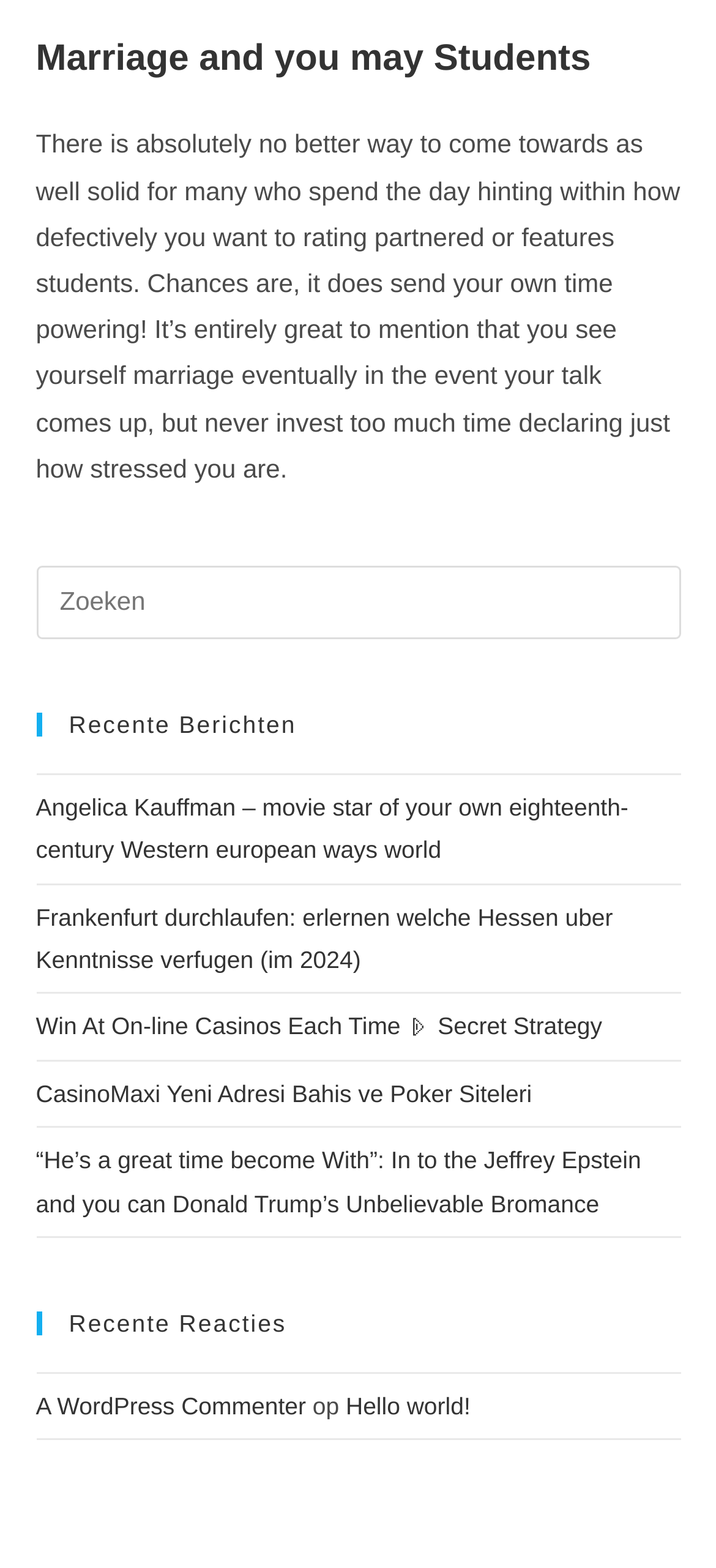Find the bounding box coordinates for the HTML element described as: "A WordPress Commenter". The coordinates should consist of four float values between 0 and 1, i.e., [left, top, right, bottom].

[0.05, 0.888, 0.427, 0.906]